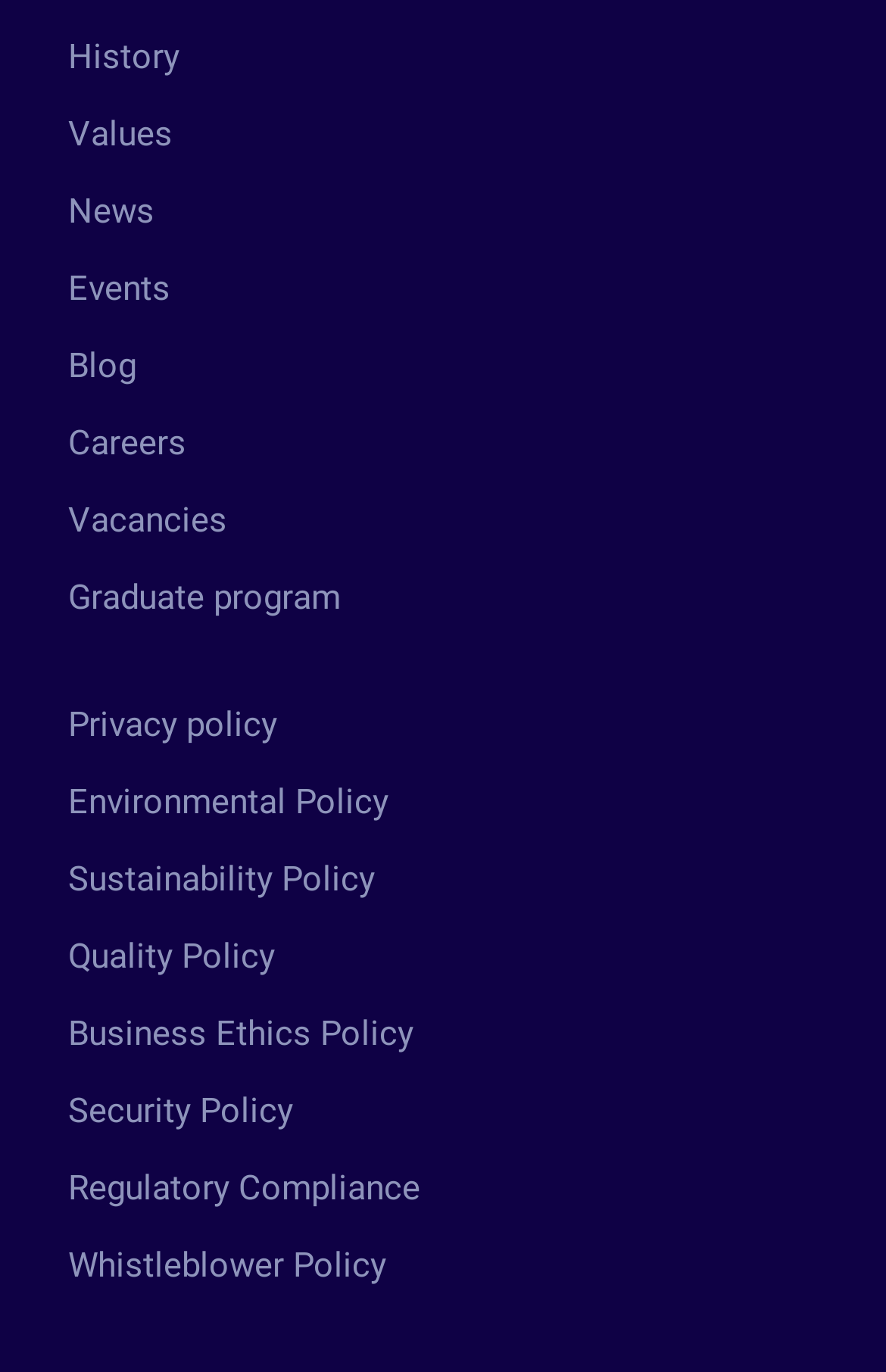Please identify the bounding box coordinates of the region to click in order to complete the task: "View company history". The coordinates must be four float numbers between 0 and 1, specified as [left, top, right, bottom].

[0.077, 0.027, 0.203, 0.057]